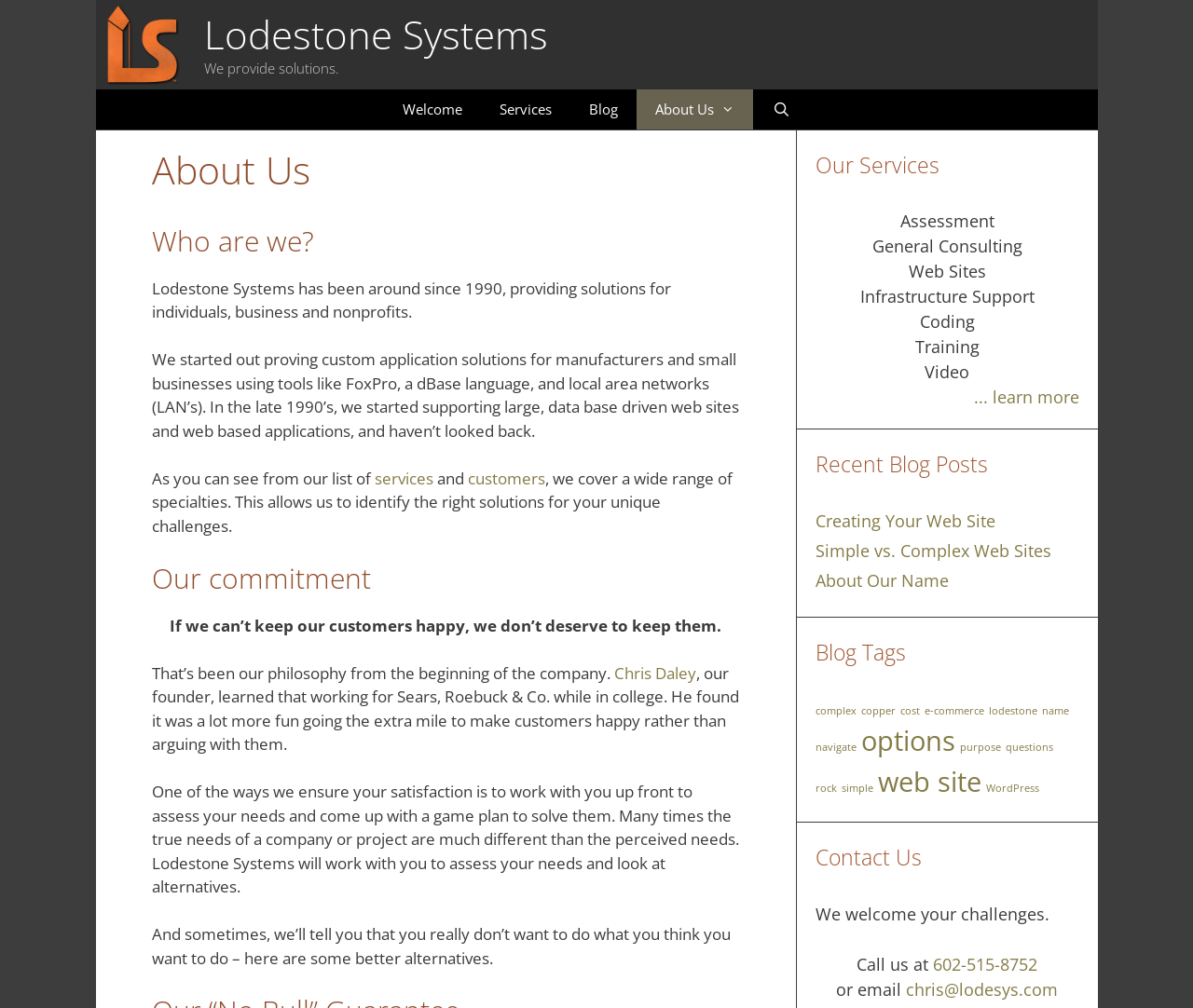Given the element description "Simple vs. Complex Web Sites", identify the bounding box of the corresponding UI element.

[0.684, 0.535, 0.881, 0.557]